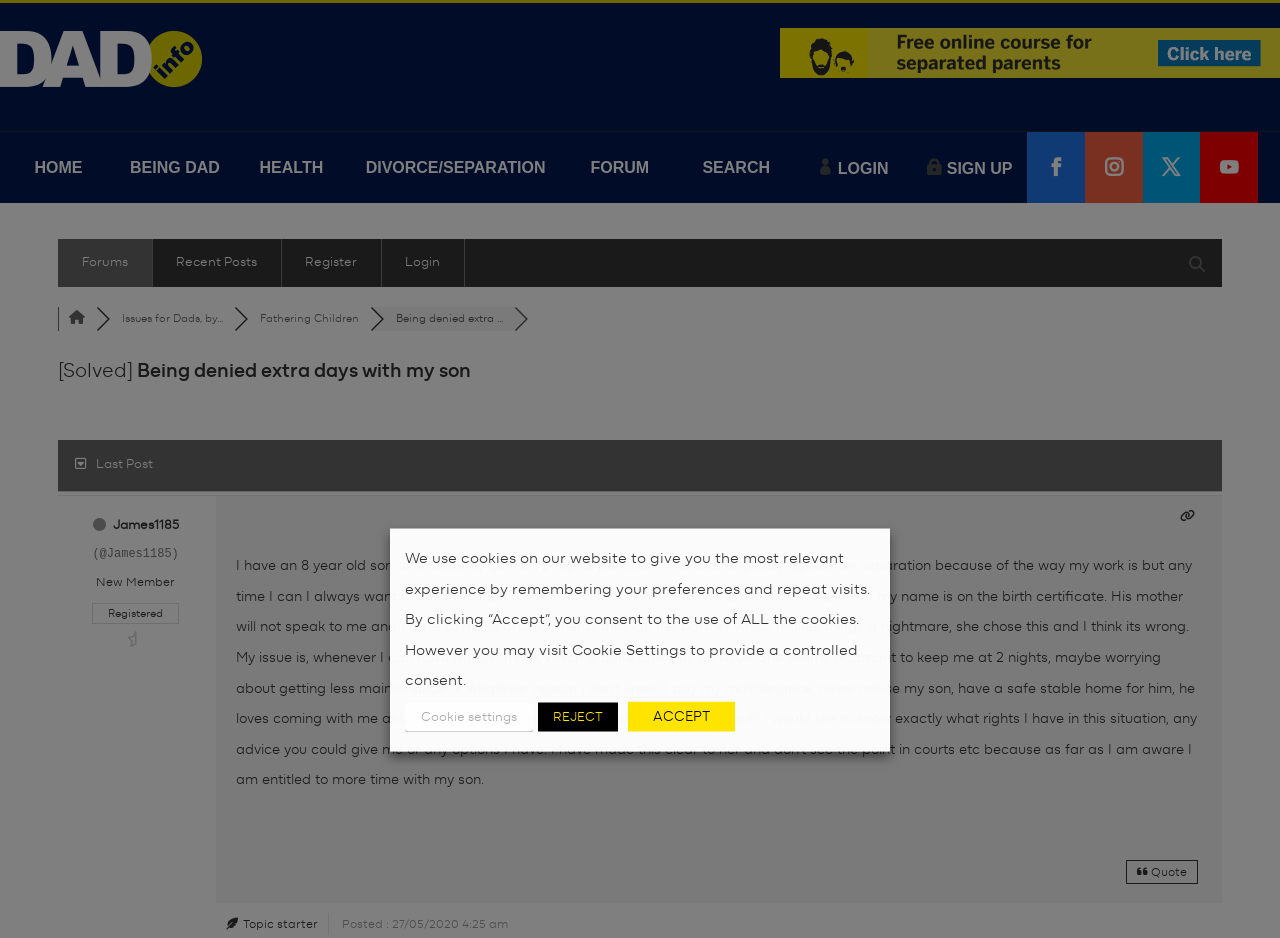Find and generate the main title of the webpage.

[Solved] Being denied extra days with my son